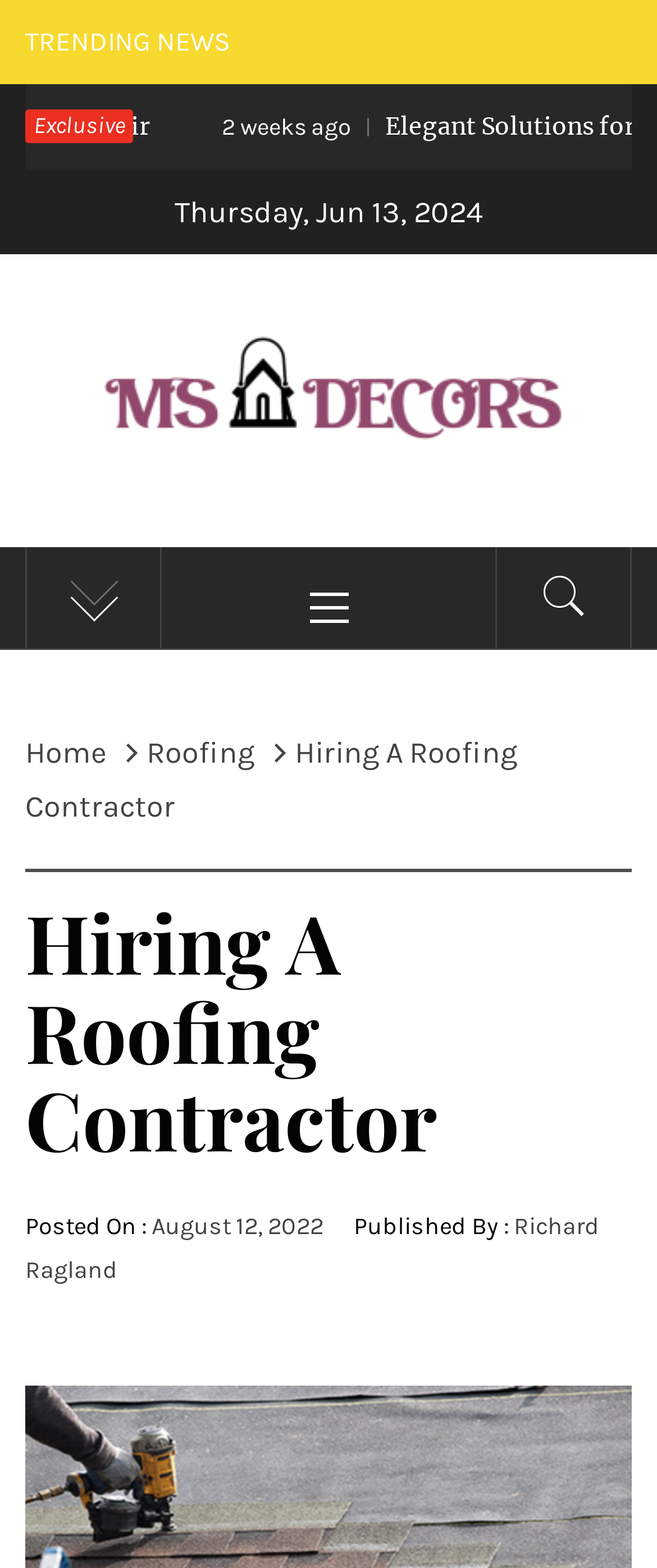Please locate the bounding box coordinates of the region I need to click to follow this instruction: "Read the article posted by 'Richard Ragland'".

[0.038, 0.773, 0.913, 0.819]